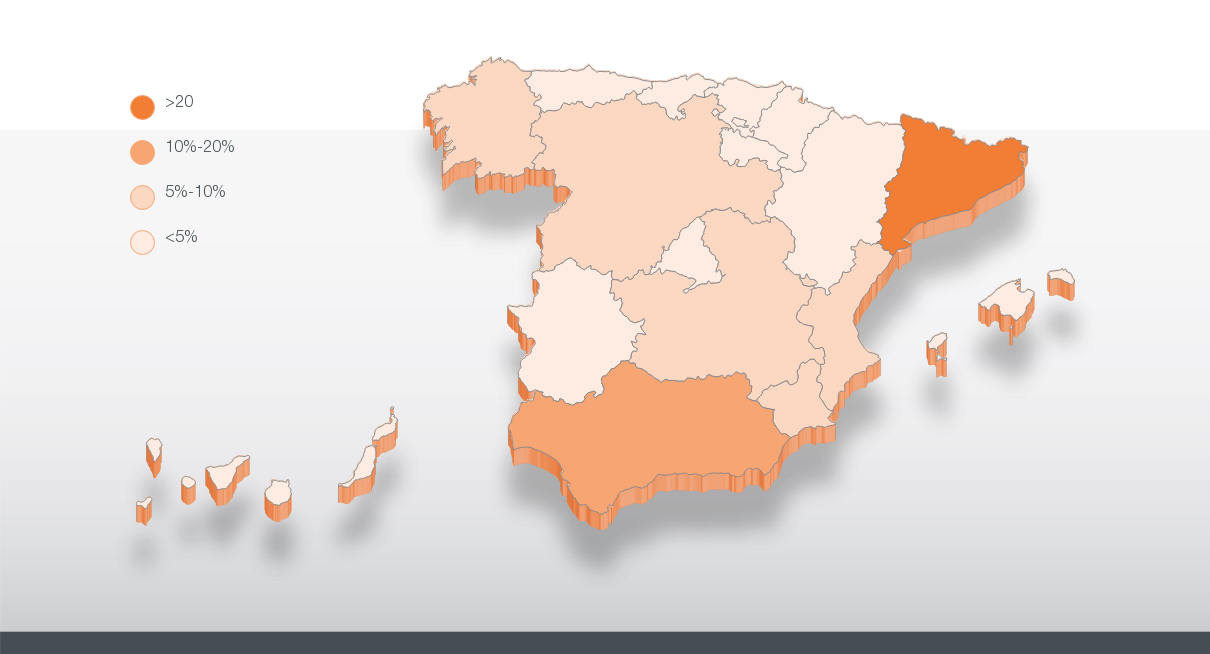What does a darker region on the map represent?
Based on the screenshot, provide your answer in one word or phrase.

Turnover greater than 20%